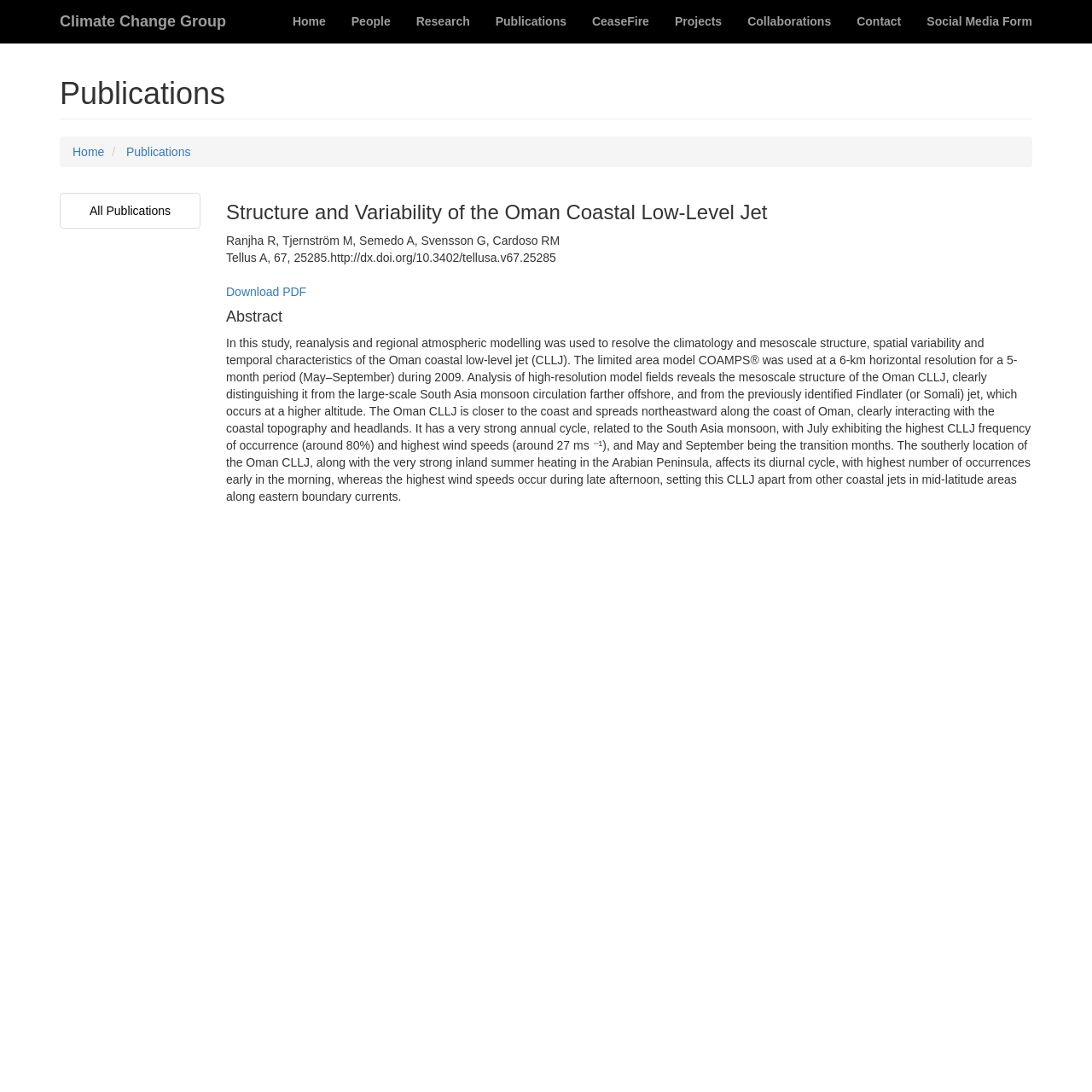Can you provide the bounding box coordinates for the element that should be clicked to implement the instruction: "Check Social Media Form"?

[0.837, 0.0, 0.957, 0.039]